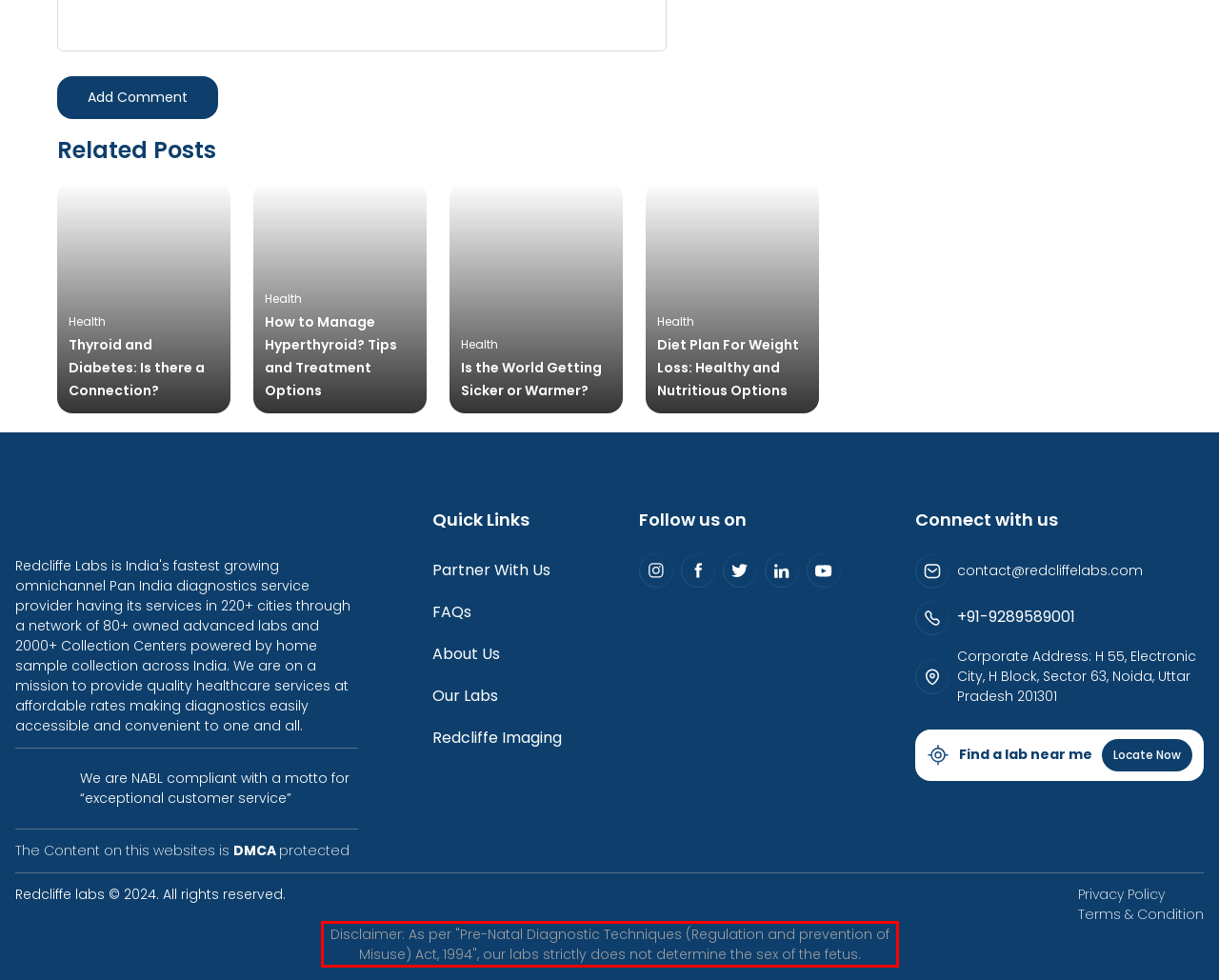Please perform OCR on the text content within the red bounding box that is highlighted in the provided webpage screenshot.

Disclaimer: As per "Pre-Natal Diagnostic Techniques (Regulation and prevention of Misuse) Act, 1994", our labs strictly does not determine the sex of the fetus.